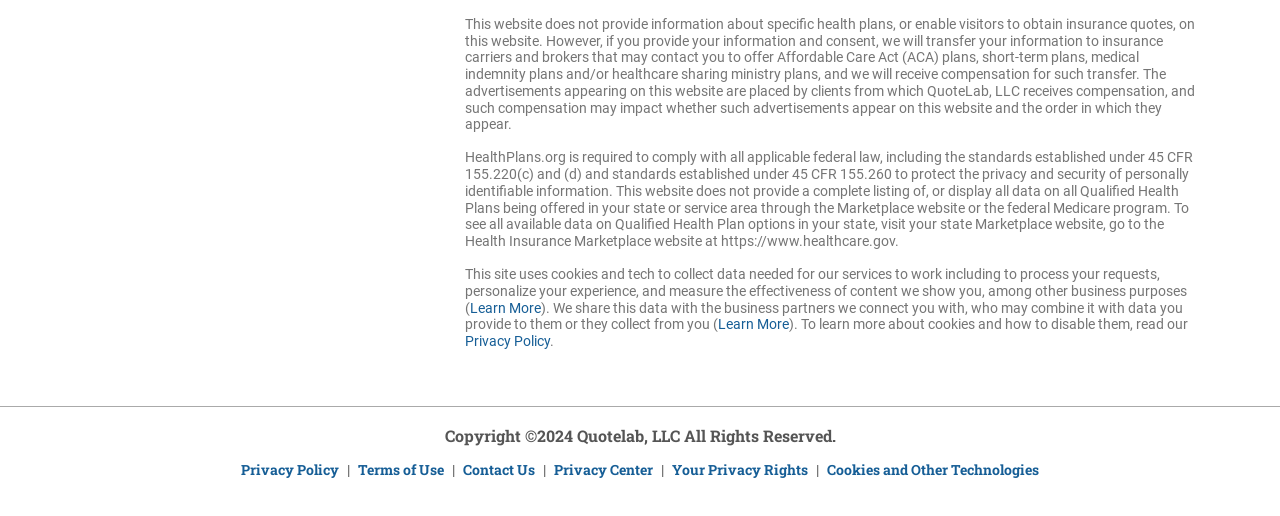Provide the bounding box coordinates for the UI element that is described by this text: "Cookies and Other Technologies". The coordinates should be in the form of four float numbers between 0 and 1: [left, top, right, bottom].

[0.646, 0.892, 0.812, 0.929]